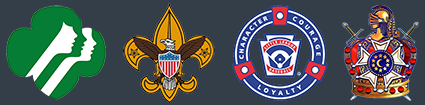Using the information from the screenshot, answer the following question thoroughly:
What is the last logo on the right?

According to the caption, the last logo on the right represents the Grand Lodge of Florida Masons, which is adorned with traditional Masonic symbols and colors.